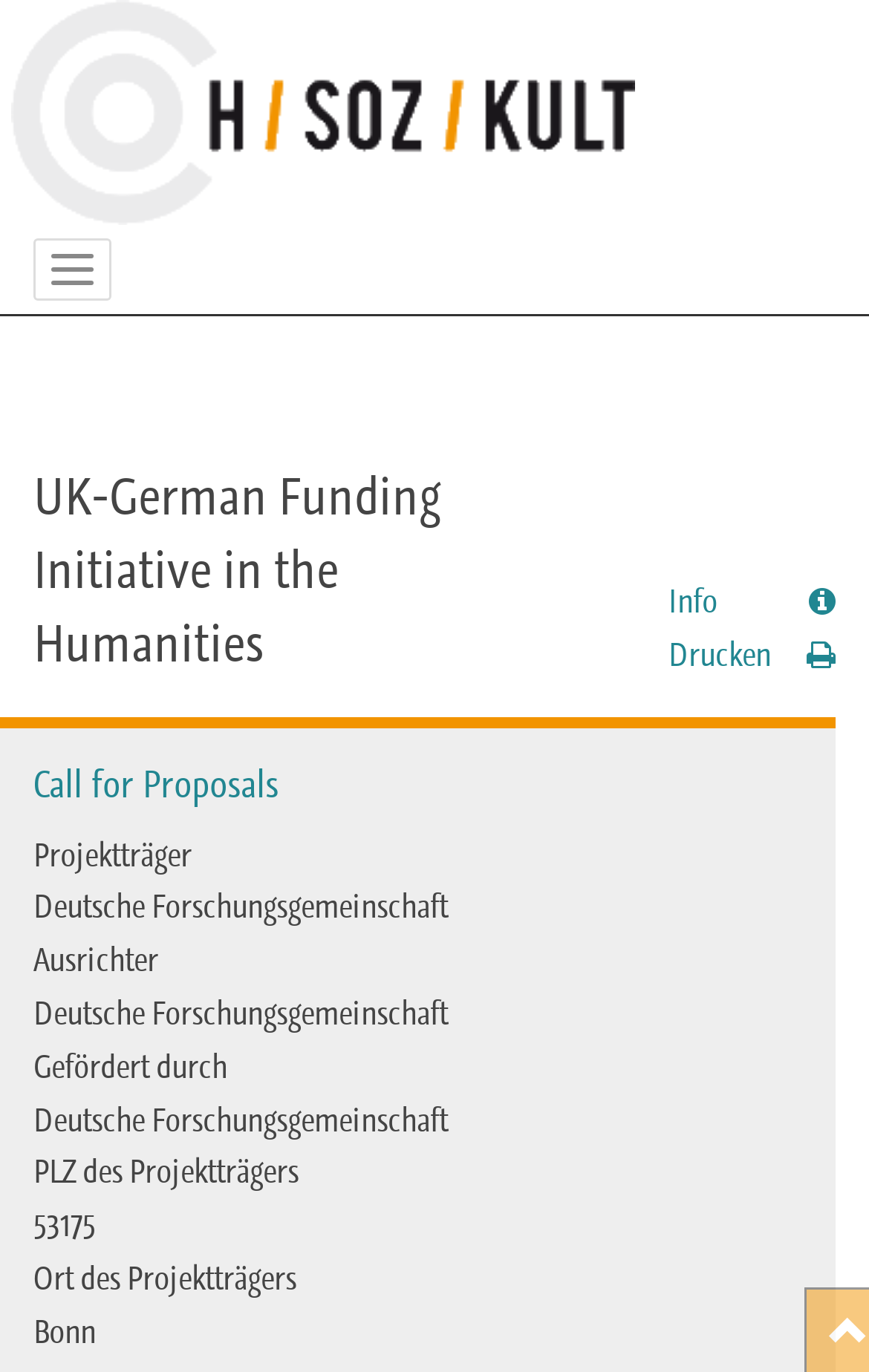Describe all the key features and sections of the webpage thoroughly.

The webpage is about the UK-German Funding Initiative in the Humanities. At the top-left corner, there is a link to "Skip to main content". Next to it, there is a logo image. Below the logo, there is a button and a link. 

The main content is divided into sections. The first section has a heading "UK-German Funding Initiative in the Humanities" and is located at the top-center of the page. Below this heading, there are two links, "Info" and "Drucken", positioned at the top-right corner.

The next section has a heading "Call for Proposals" and is located below the first section. This section contains a link to "Call for Proposals" and is positioned at the top-left of this section. 

Below the "Call for Proposals" section, there are several paragraphs of text. The first paragraph is labeled "Projektträger" and contains the text "Deutsche Forschungsgemeinschaft". The second paragraph is labeled "Ausrichter". The third paragraph is labeled "Gefördert durch". The fourth paragraph is labeled "PLZ des Projektträgers" and contains the text "53175". The fifth paragraph is labeled "Ort des Projektträgers" and contains the text "Bonn".